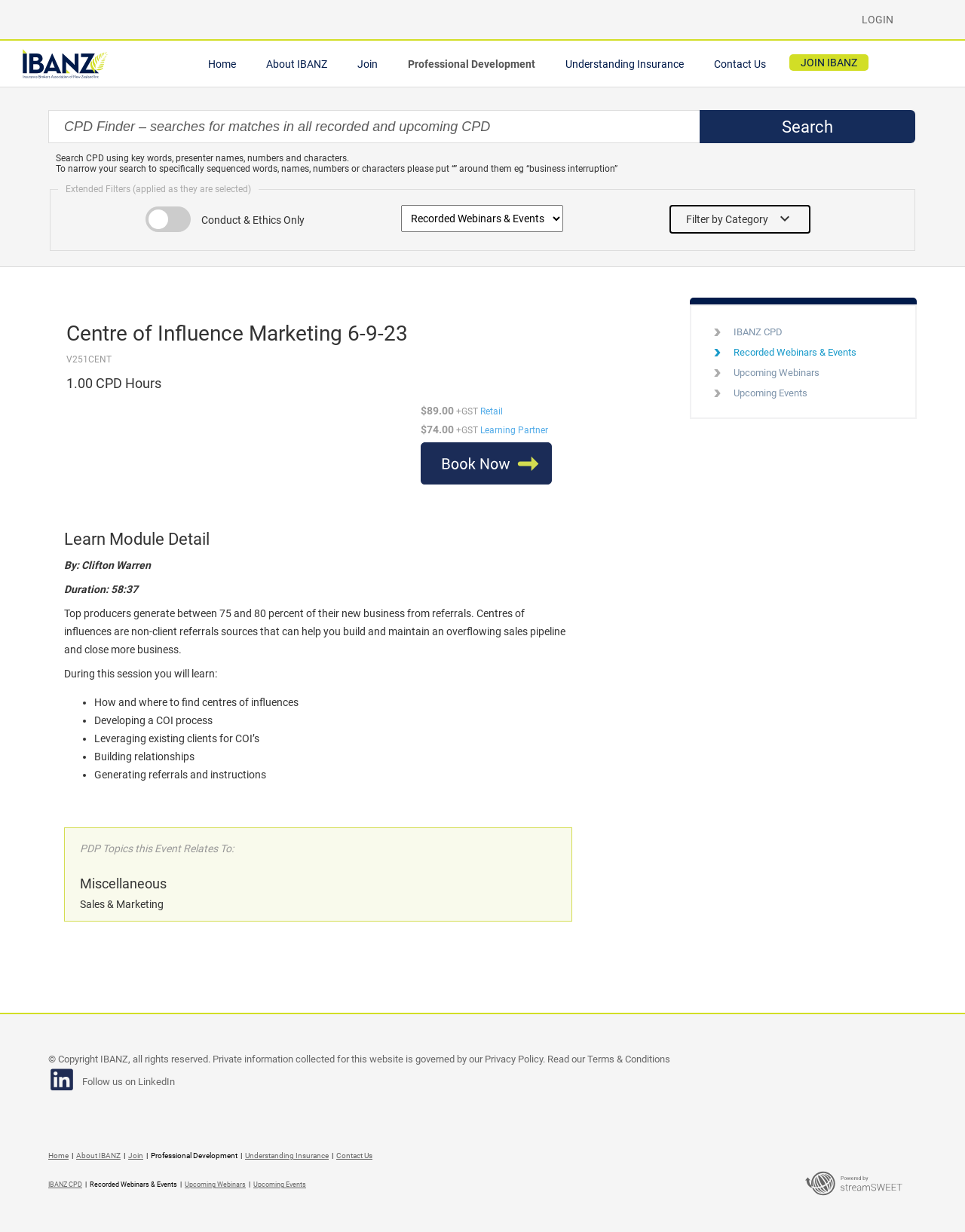What is the duration of the 'Centre of Influence Marketing 6-9-23' event?
Please use the image to provide an in-depth answer to the question.

I looked at the details of the 'Centre of Influence Marketing 6-9-23' event and found the duration listed as 58:37.